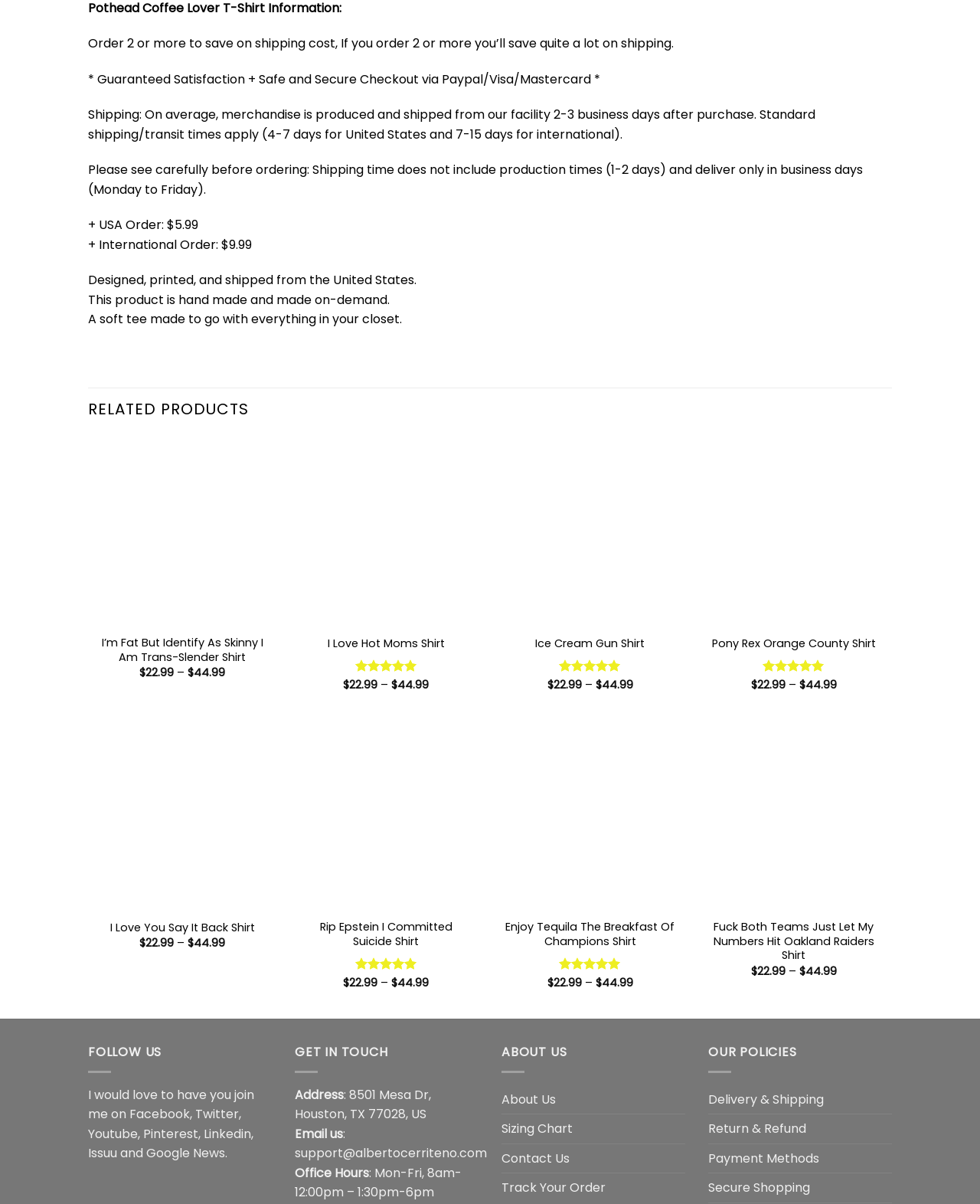How many related products are shown on the webpage?
Using the visual information, answer the question in a single word or phrase.

8